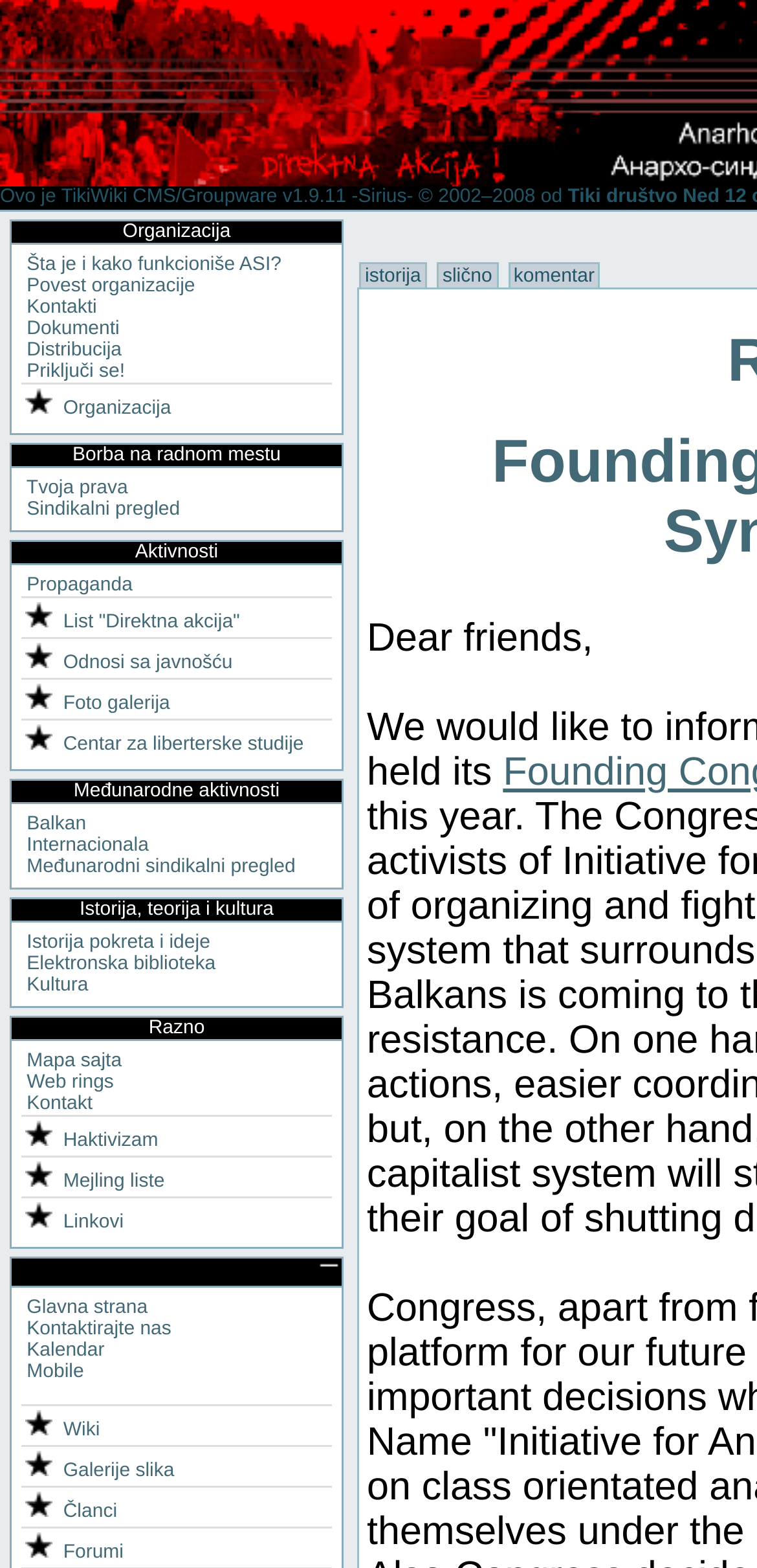Detail the various sections and features present on the webpage.

This webpage is about the Anarcho-Syndicalist Initiative (ASI) and its founding congress. At the top, there is a title "SK ASI-MUR / СК АСИ-МУР / CS IAS-AIT / UC ASI-IWA : Report from the Founding Congress of Anarcho-Syndicalist Initiative". Below the title, there is a small text "Ovo je TikiWiki CMS/Groupware v1.9.11 -Sirius- © 2002–2008 od" which appears to be a copyright notice.

The main content of the webpage is divided into several sections. On the left side, there is a menu with multiple links, including "Šta je i kako funkcioniše ASI?" (What is ASI and how does it work?), "Povest organizacije" (History of the organization), "Kontakti" (Contacts), and many others. These links are organized into categories, such as "Organizacija" (Organization), "Aktivnosti" (Activities), "Međunarodne aktivnosti" (International activities), and so on.

On the right side, there are several sections with static text, including "Borba na radnom mestu" (Struggle at the workplace), "Aktivnosti" (Activities), "Međunarodne aktivnosti" (International activities), and others. These sections appear to be headings or titles for the links and content below them.

Throughout the webpage, there are many links to various articles, documents, and resources related to the Anarcho-Syndicalist Initiative and its activities. There are also several images scattered throughout the page, mostly small icons or graphics.

At the bottom of the page, there is a table with two columns, one labeled "Meni" (Menu) and the other labeled "[hide]". The menu column contains links to various parts of the website, while the [hide] column contains a small image.

Overall, the webpage appears to be a portal or hub for information and resources related to the Anarcho-Syndicalist Initiative and its activities.